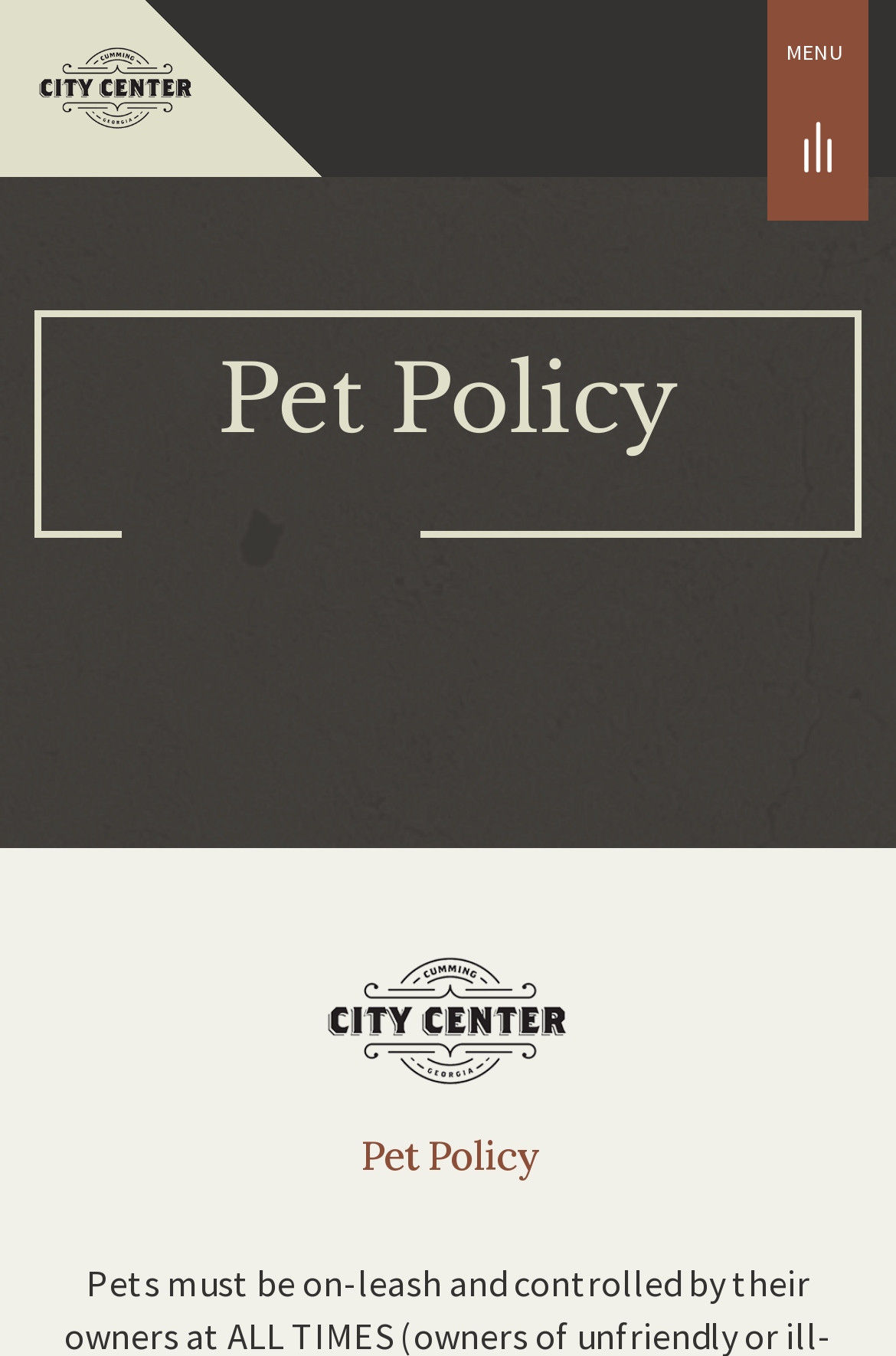Using the provided element description: "parent_node: MENU aria-label="Toggle navigation"", determine the bounding box coordinates of the corresponding UI element in the screenshot.

[0.875, 0.122, 0.954, 0.156]